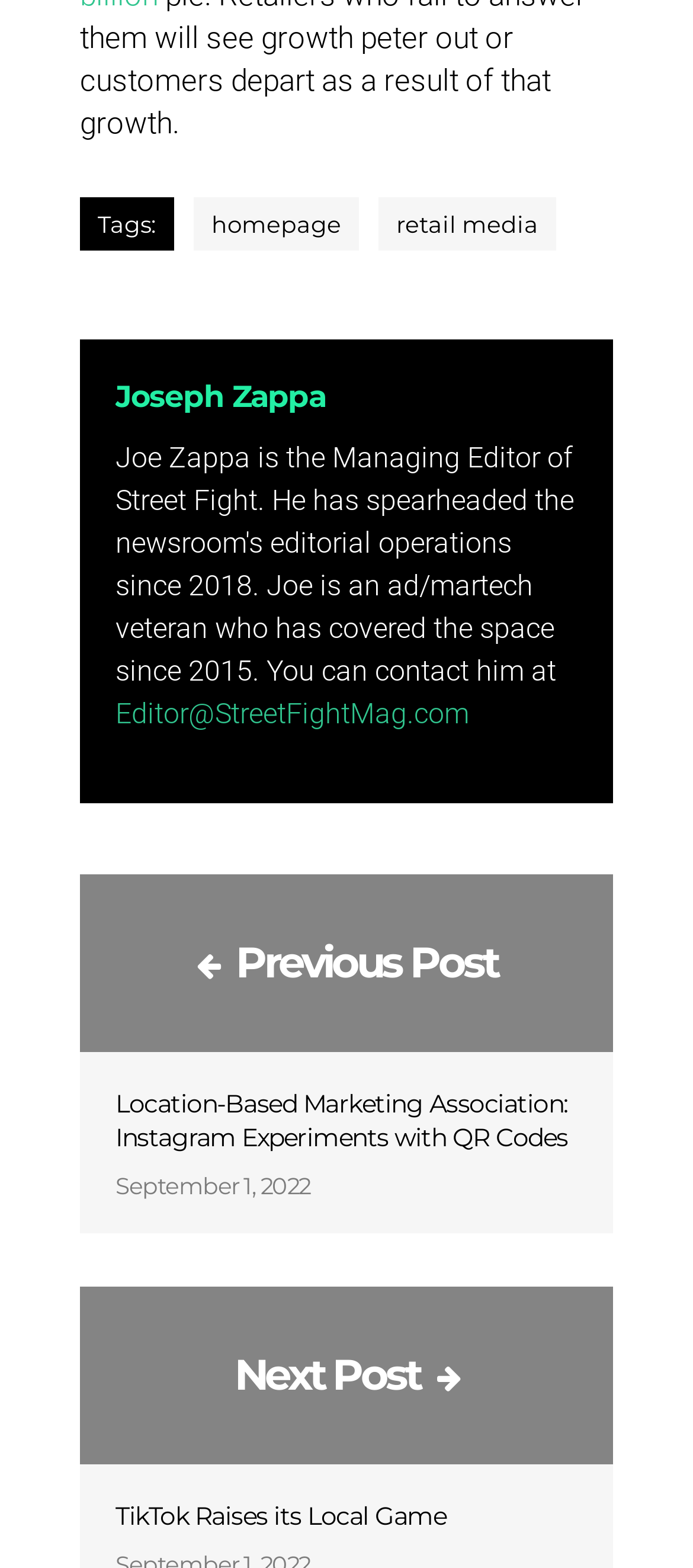Give a concise answer using one word or a phrase to the following question:
What is the date of the first article?

September 1, 2022